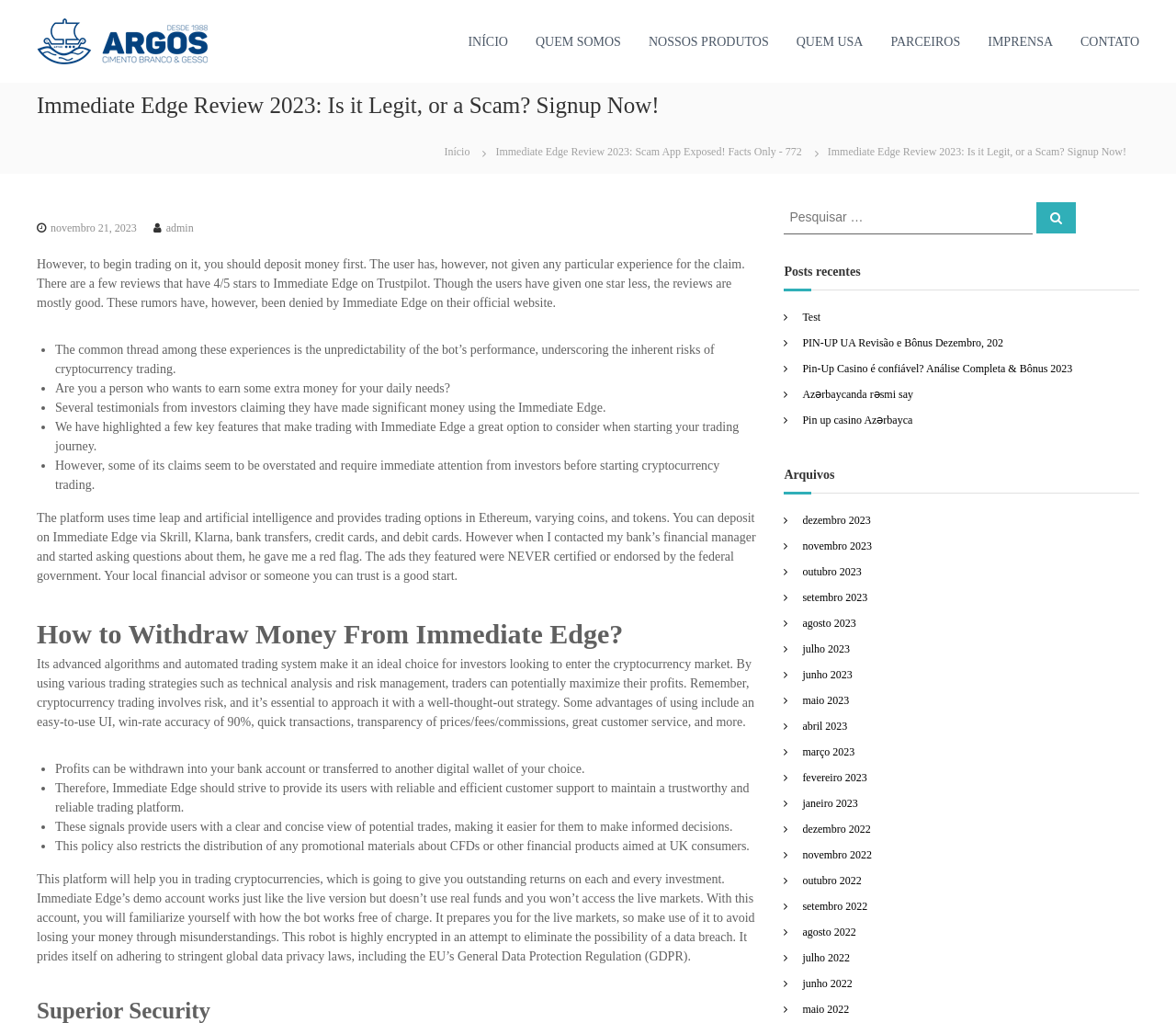What is the name of the platform reviewed in this article?
Please use the image to deliver a detailed and complete answer.

The article reviews a platform called Immediate Edge, which is a cryptocurrency trading platform that uses time leap and artificial intelligence to provide trading options in Ethereum, varying coins, and tokens.